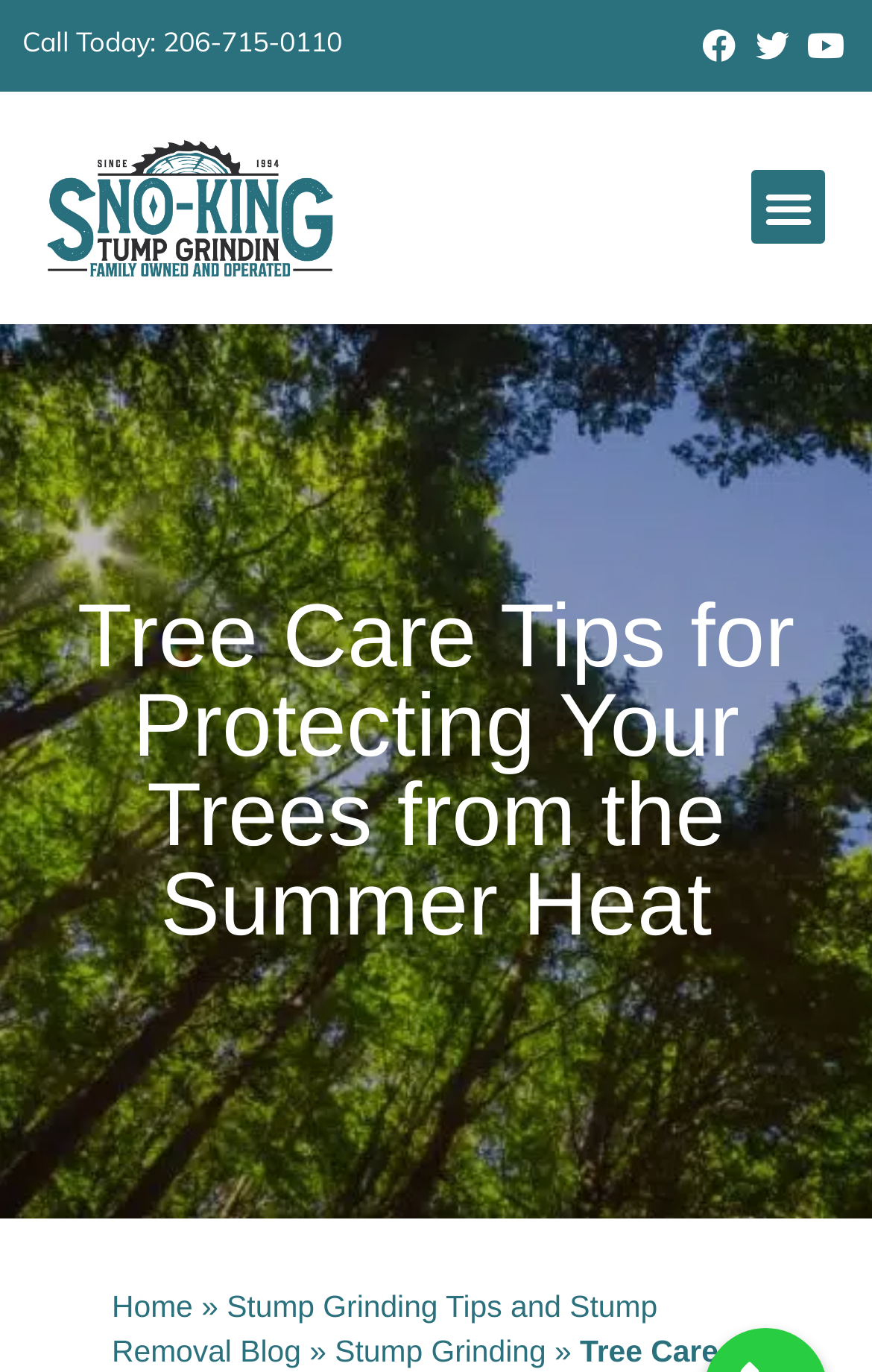Determine the bounding box coordinates in the format (top-left x, top-left y, bottom-right x, bottom-right y). Ensure all values are floating point numbers between 0 and 1. Identify the bounding box of the UI element described by: Introduction

None